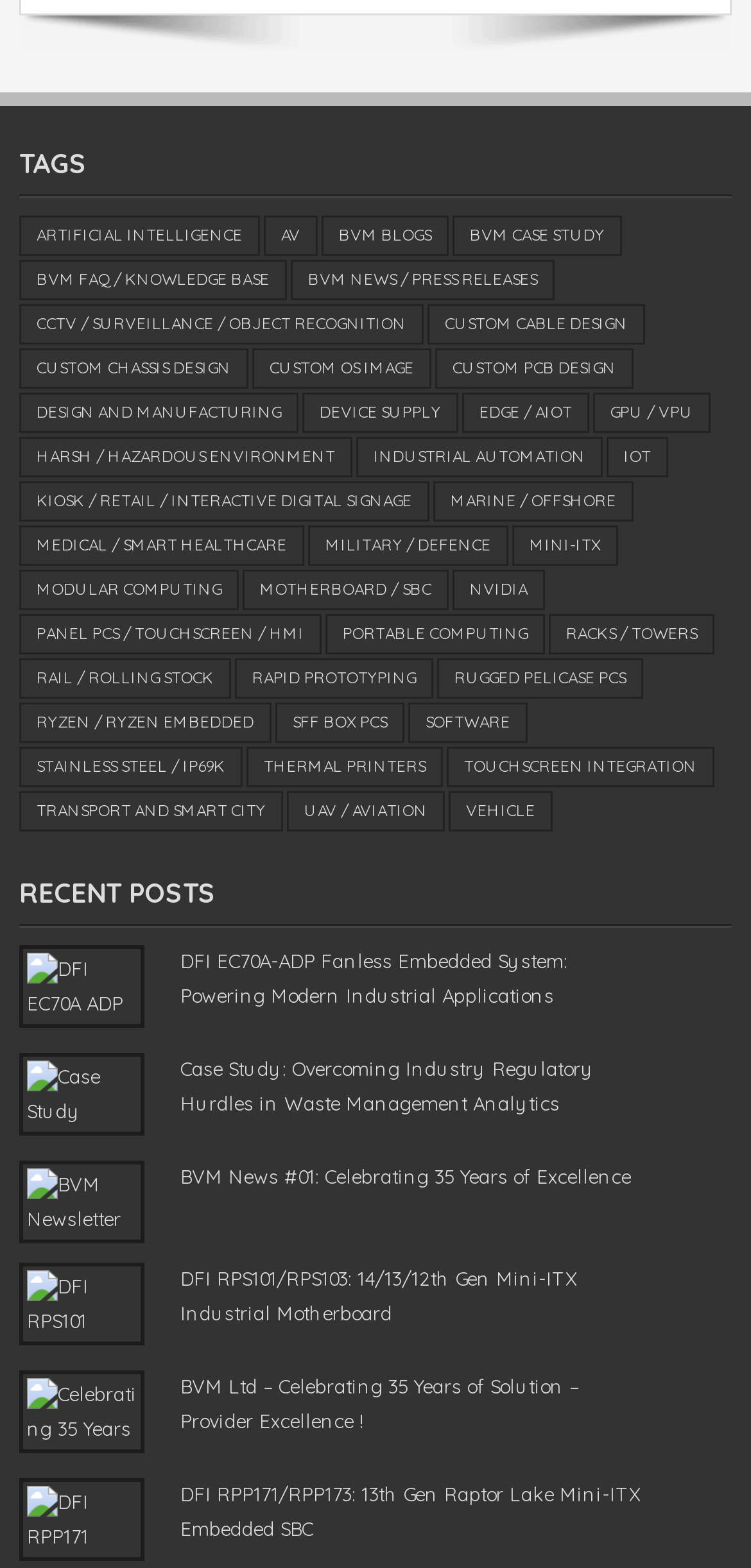Could you locate the bounding box coordinates for the section that should be clicked to accomplish this task: "Click on the 'ARTIFICIAL INTELLIGENCE' link".

[0.026, 0.137, 0.346, 0.163]